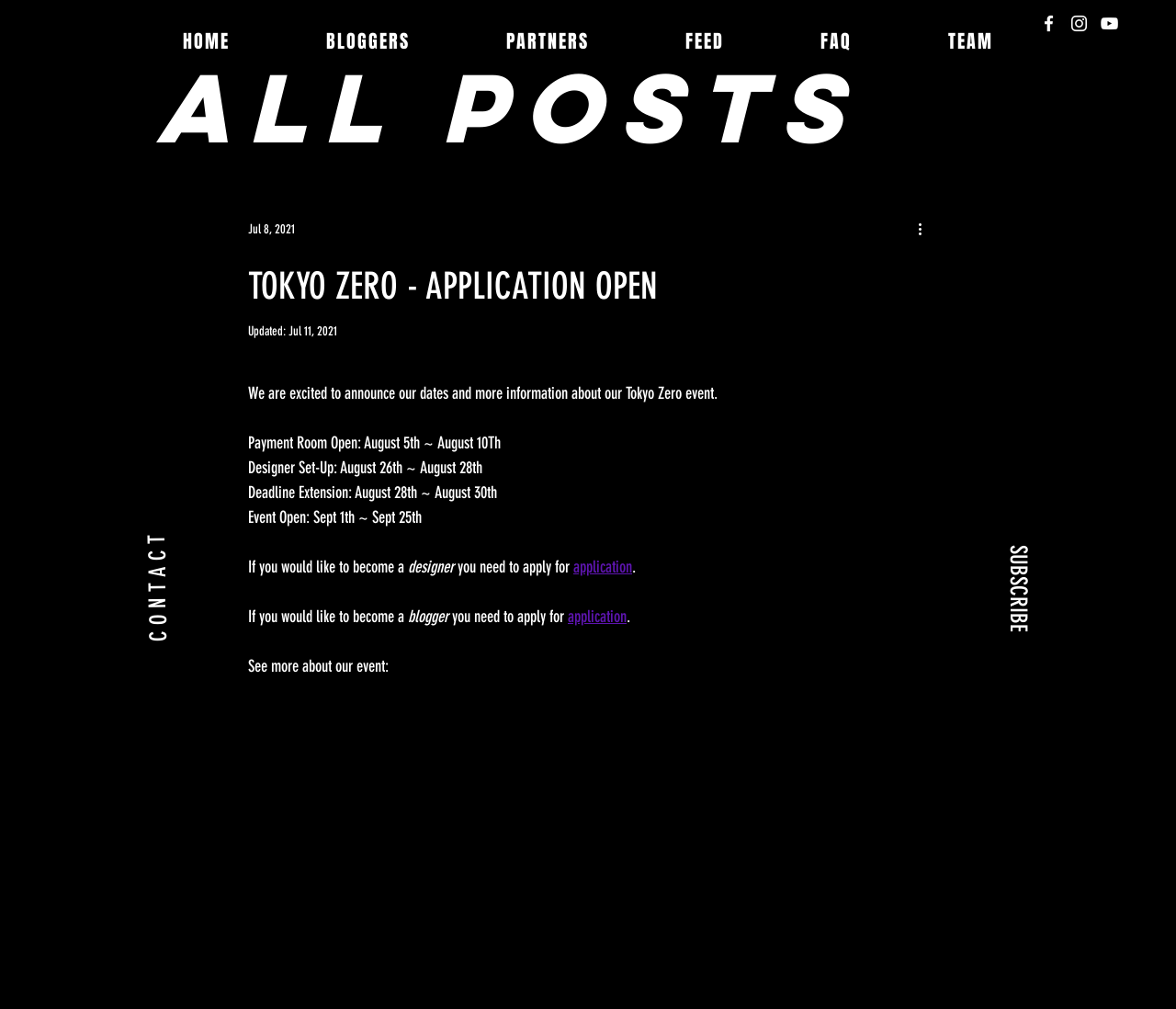Given the following UI element description: "PARTNERS", find the bounding box coordinates in the webpage screenshot.

[0.392, 0.018, 0.539, 0.064]